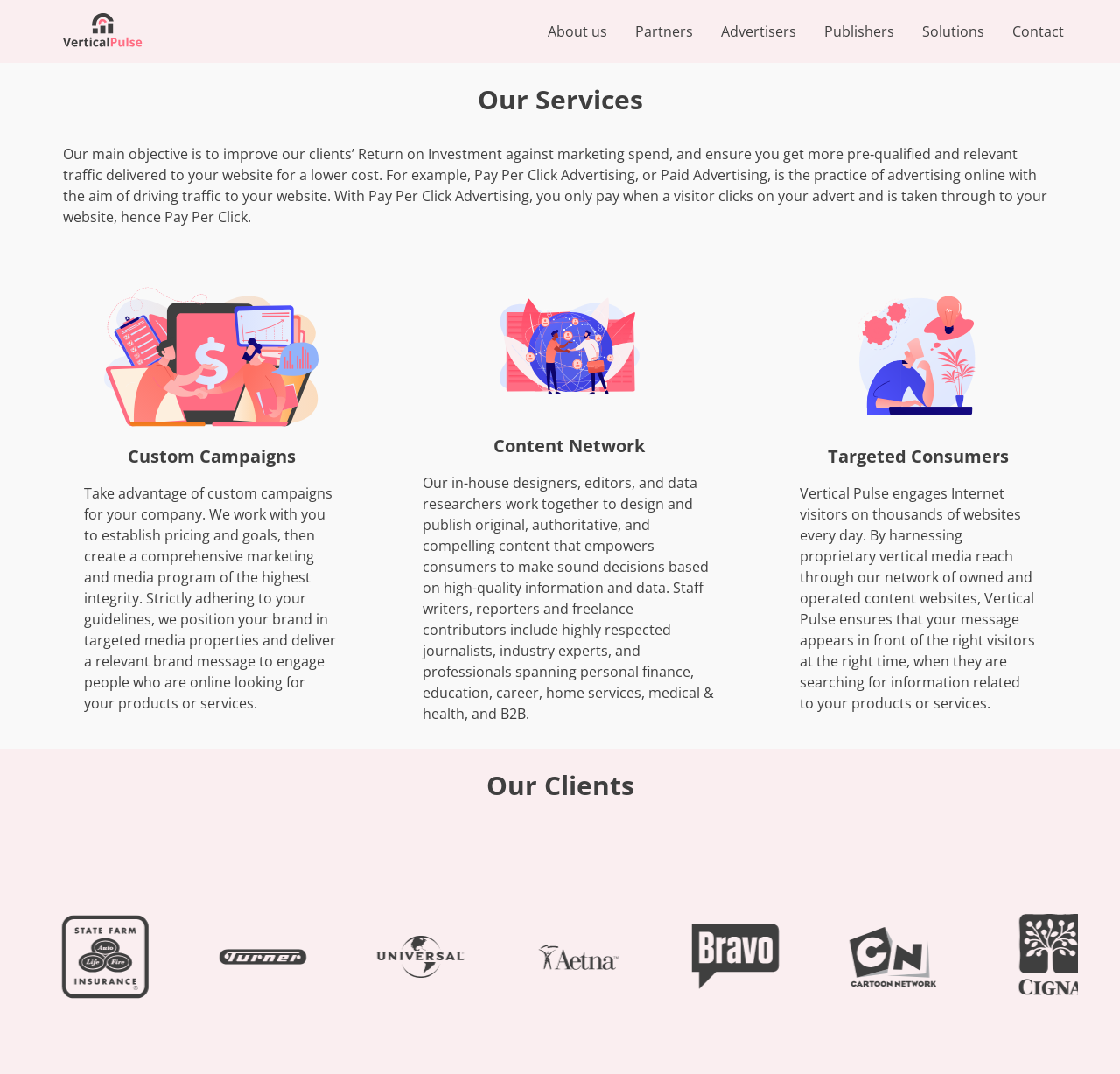Please use the details from the image to answer the following question comprehensively:
What type of advertising is described in the webpage?

The webpage mentions 'Pay Per Click Advertising, or Paid Advertising, is the practice of advertising online with the aim of driving traffic to your website. With Pay Per Click Advertising, you only pay when a visitor clicks on your advert and is taken through to your website, hence Pay Per Click.' This indicates that the type of advertising described in the webpage is Pay Per Click.